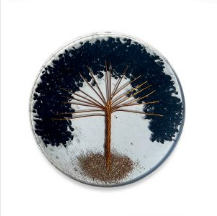What is the purpose of the coaster?
Please give a detailed and elaborate explanation in response to the question.

The caption suggests that the coaster is ideal for adding a touch of natural beauty to any space, combining functionality and spiritual significance.